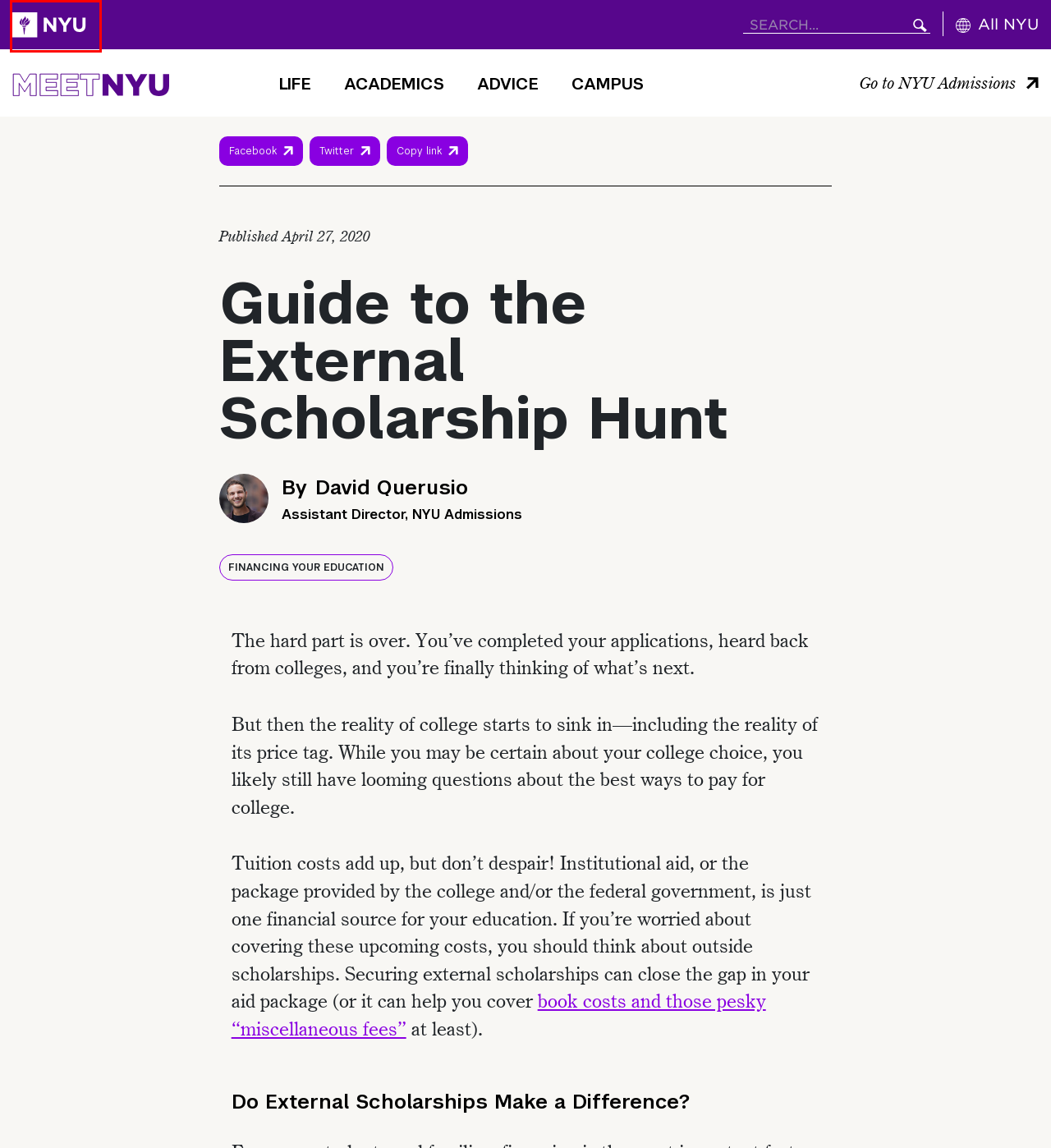Given a screenshot of a webpage with a red bounding box, please pick the webpage description that best fits the new webpage after clicking the element inside the bounding box. Here are the candidates:
A. Advice - MEET NYU
B. MEET NYU - Home
C. All Campuses - MEET NYU
D. Academics - MEET NYU
E. Life - MEET NYU
F. Undergraduate Admissions
G. David Querusio, Author at MEET NYU
H. Financial Education at NYU

B